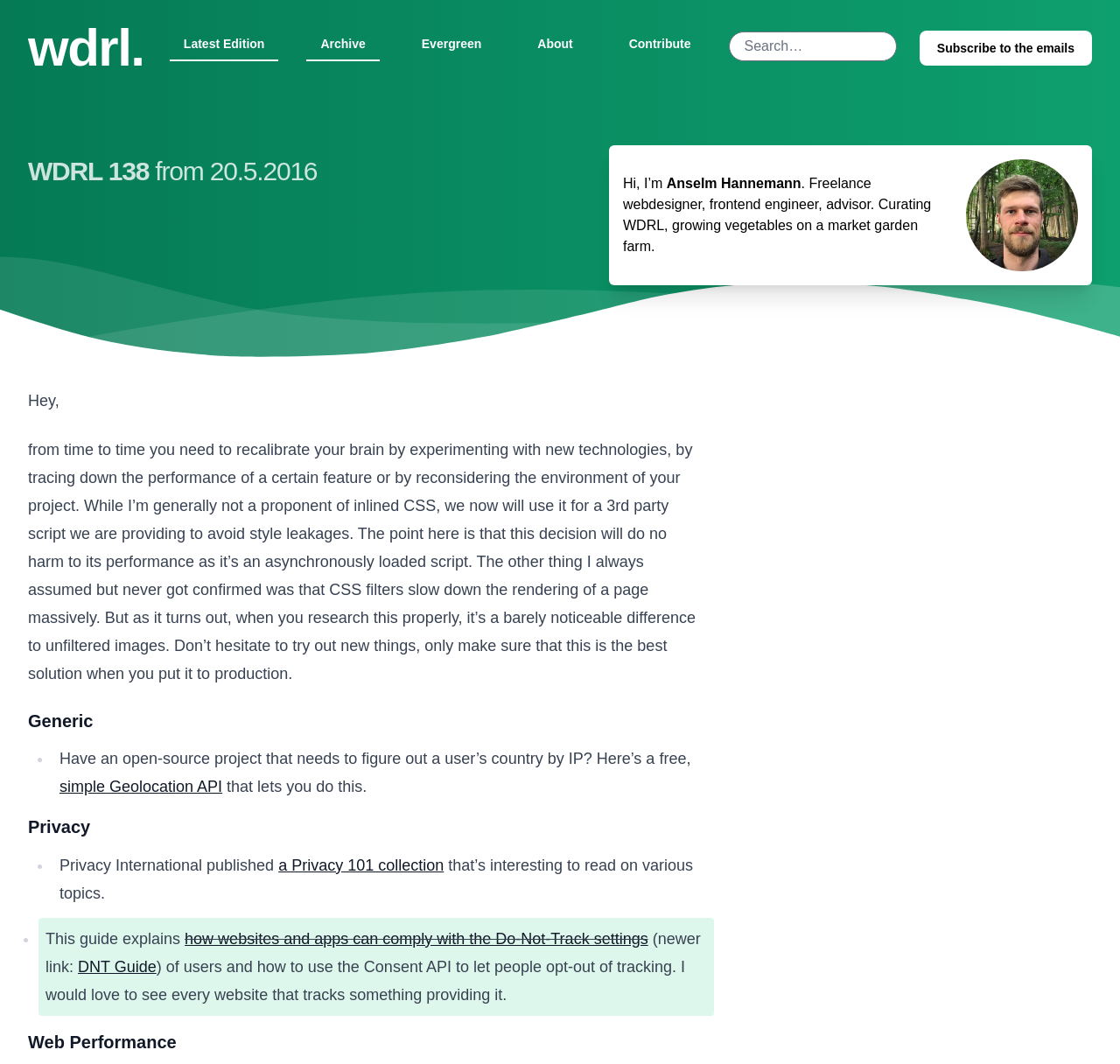Please find the bounding box coordinates of the element that needs to be clicked to perform the following instruction: "Visit the latest edition". The bounding box coordinates should be four float numbers between 0 and 1, represented as [left, top, right, bottom].

[0.151, 0.026, 0.249, 0.058]